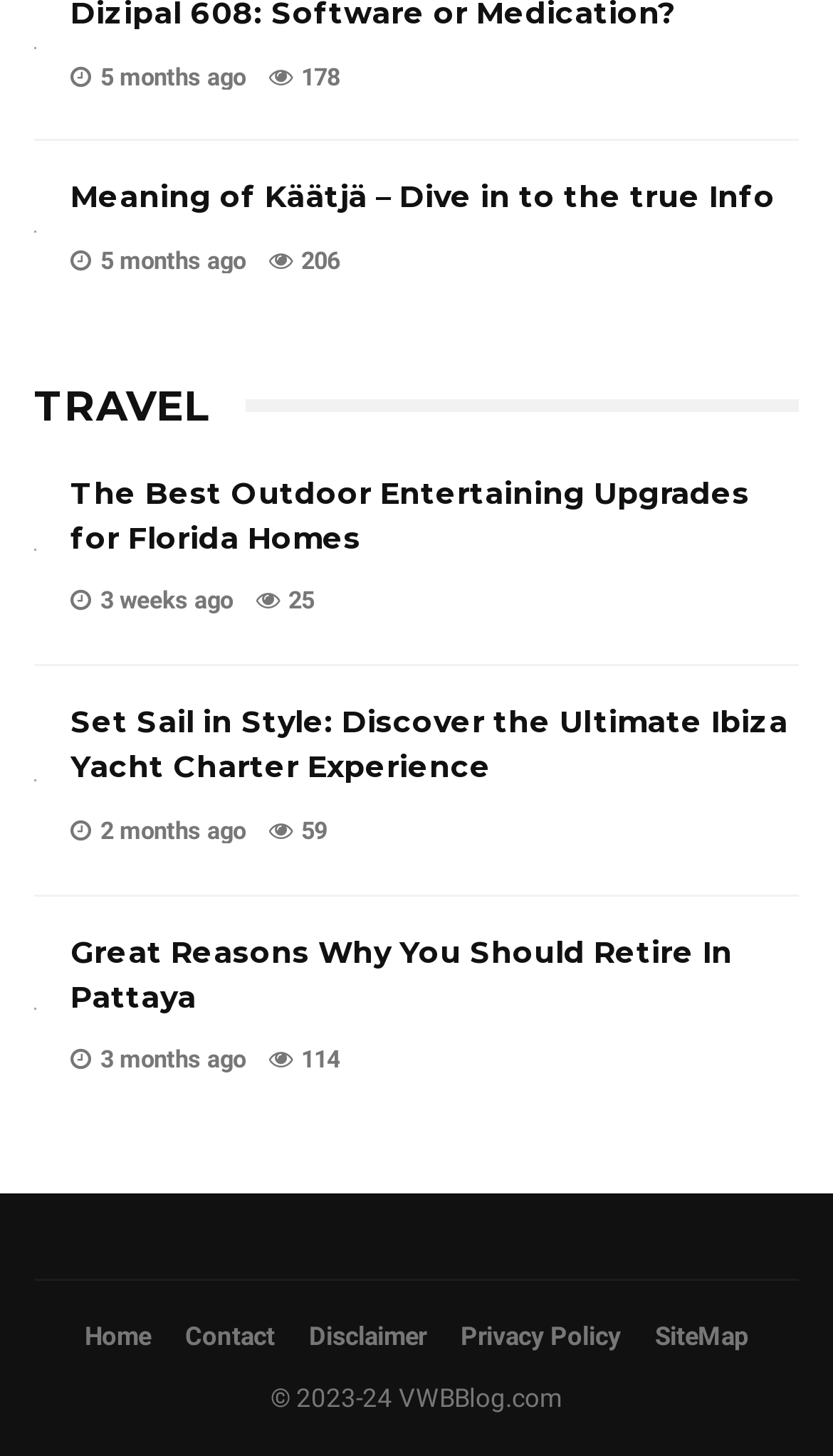Find the bounding box coordinates of the clickable element required to execute the following instruction: "Explore the travel section". Provide the coordinates as four float numbers between 0 and 1, i.e., [left, top, right, bottom].

[0.041, 0.258, 0.959, 0.3]